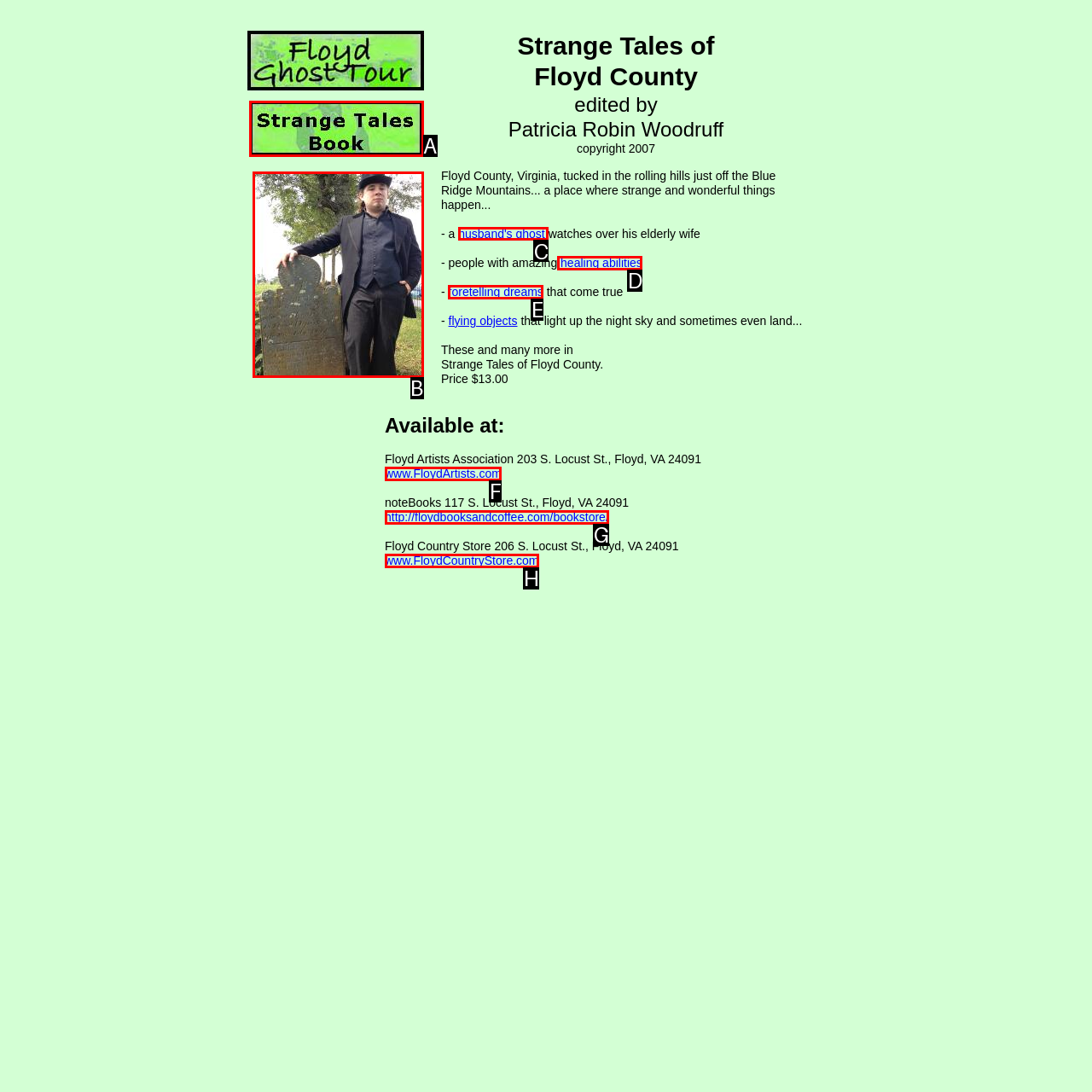Select the proper HTML element to perform the given task: click the link to learn about husband's ghost Answer with the corresponding letter from the provided choices.

C